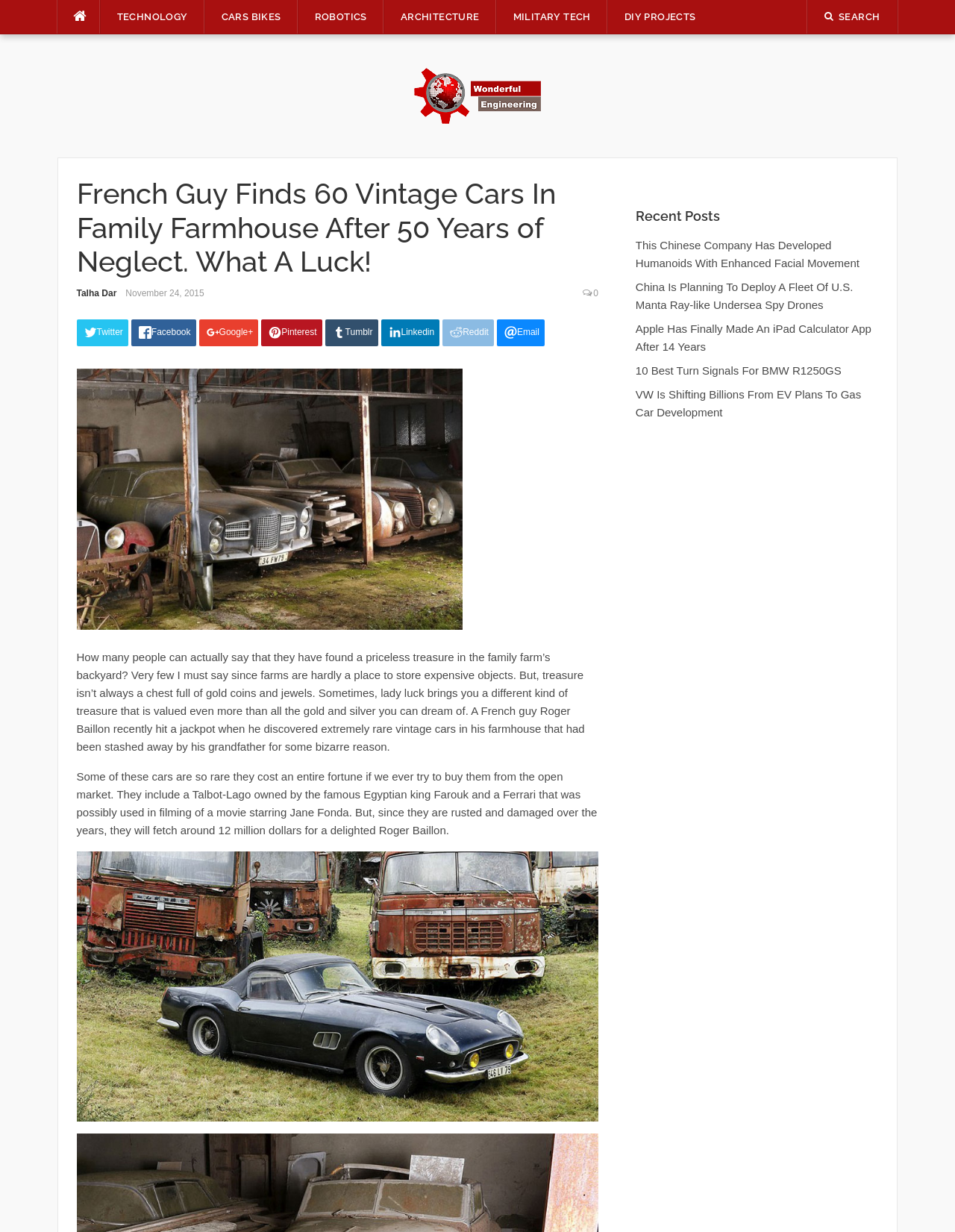Determine the bounding box coordinates of the clickable element necessary to fulfill the instruction: "Click on the 'TECHNOLOGY' link". Provide the coordinates as four float numbers within the 0 to 1 range, i.e., [left, top, right, bottom].

[0.105, 0.0, 0.214, 0.028]